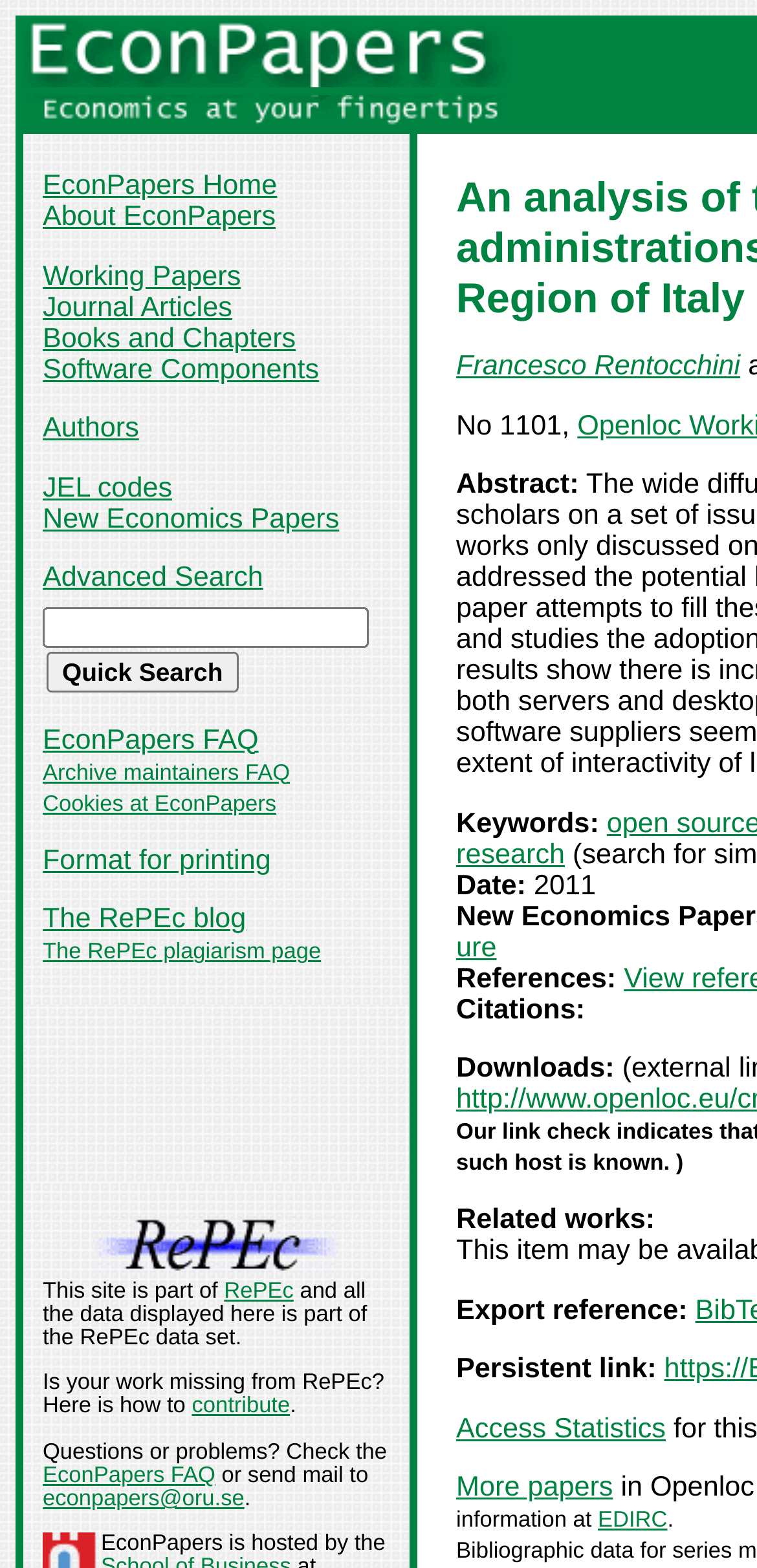How many links are there in the top navigation bar?
Answer the question in a detailed and comprehensive manner.

The top navigation bar is located in the second table cell, and it contains 11 links: 'EconPapers Home', 'About EconPapers', 'Working Papers', 'Journal Articles', 'Books and Chapters', 'Software Components', 'Authors', 'JEL codes', 'New Economics Papers', 'Advanced Search', and 'Quick Search'.